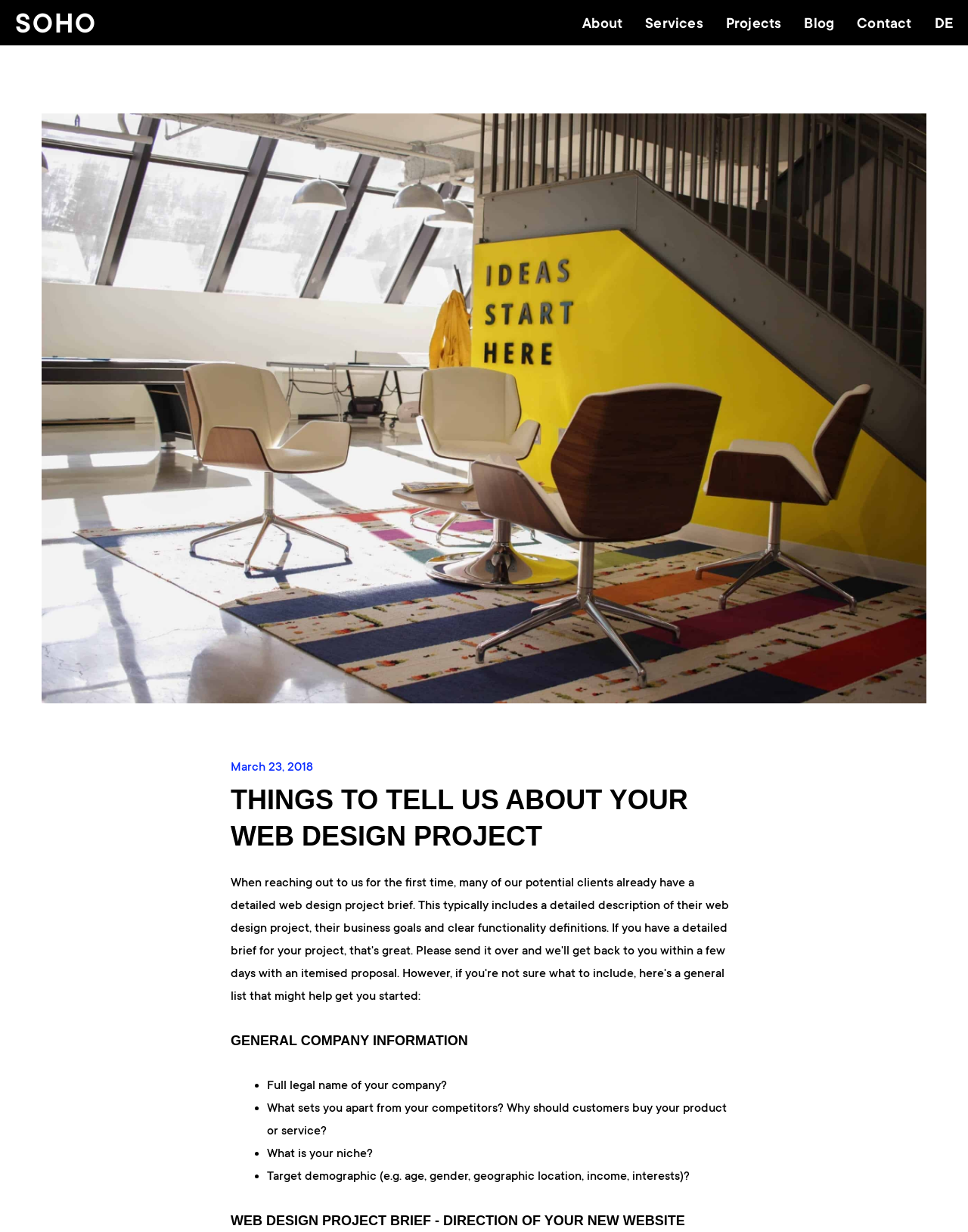From the webpage screenshot, identify the region described by Brand Design. Provide the bounding box coordinates as (top-left x, top-left y, bottom-right x, bottom-right y), with each value being a floating point number between 0 and 1.

[0.657, 0.065, 0.76, 0.08]